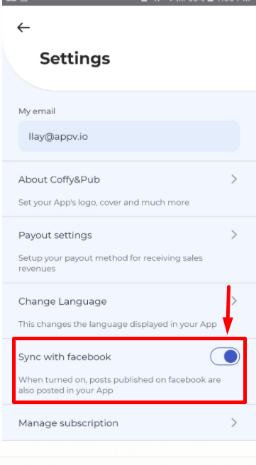What is listed below the user's email address?
Look at the image and answer with only one word or phrase.

Settings categories